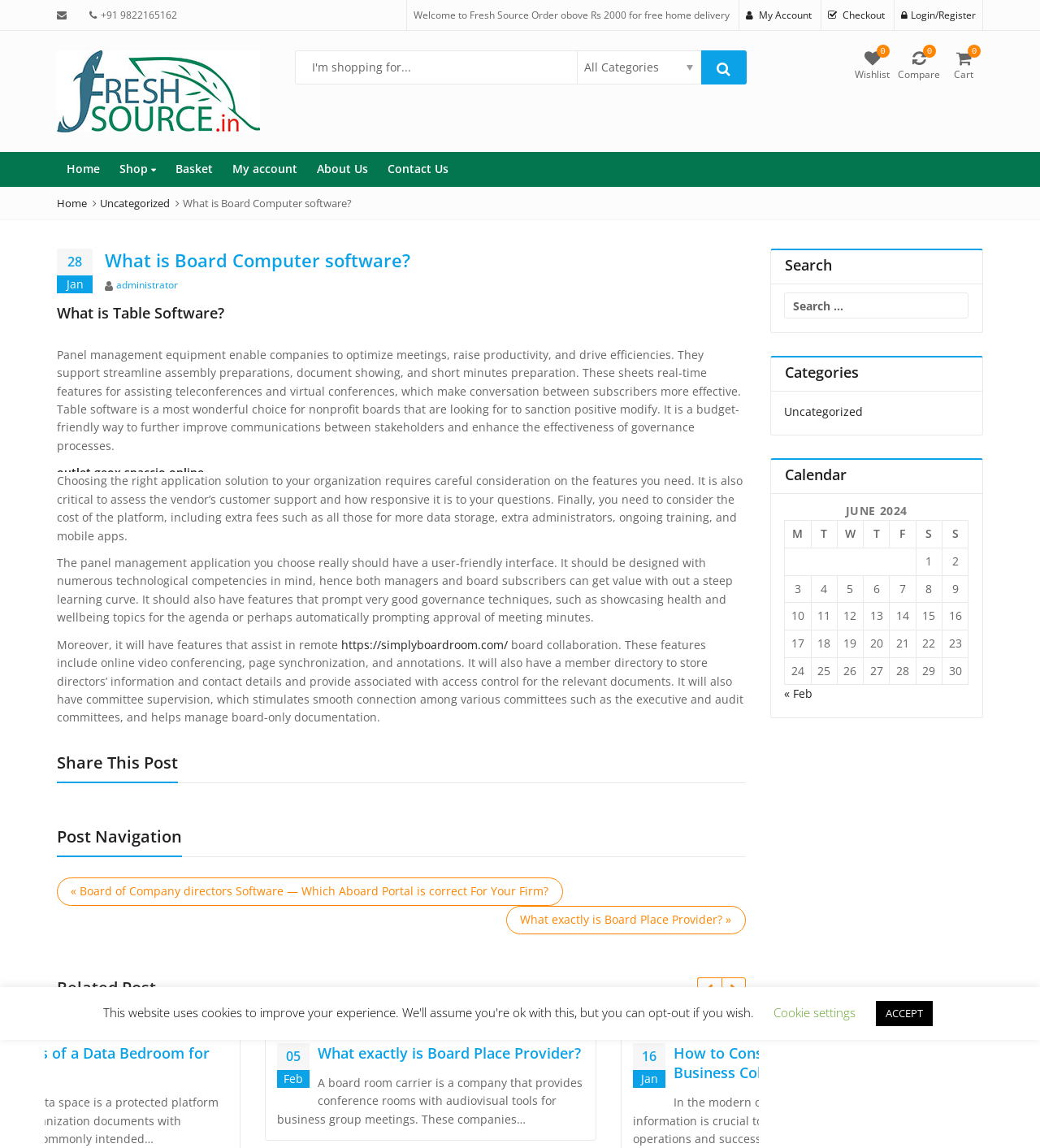What is the phone number at the top of the page?
Based on the screenshot, respond with a single word or phrase.

+91 9822165162